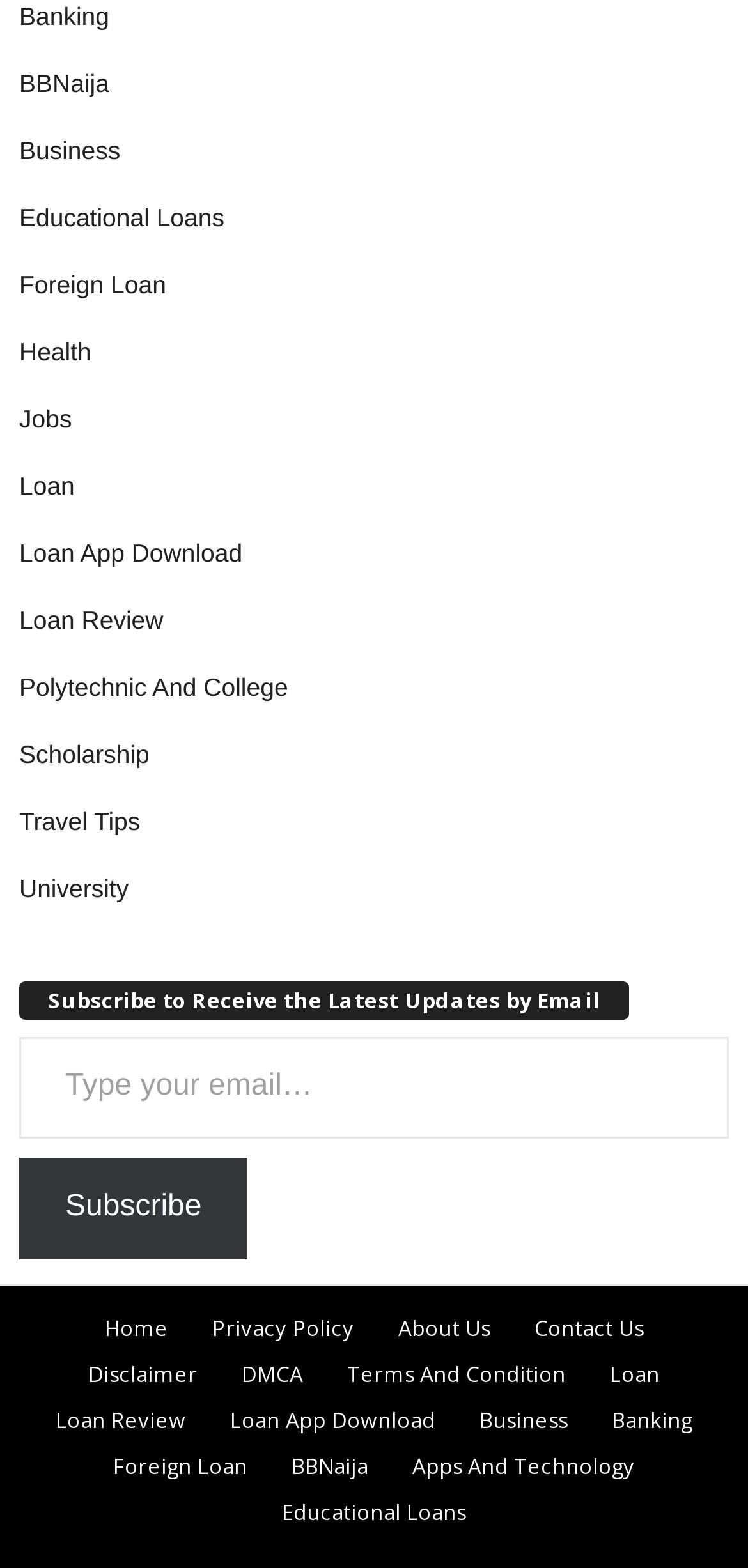Show me the bounding box coordinates of the clickable region to achieve the task as per the instruction: "Click on the 'Loan Review' link".

[0.026, 0.387, 0.218, 0.405]